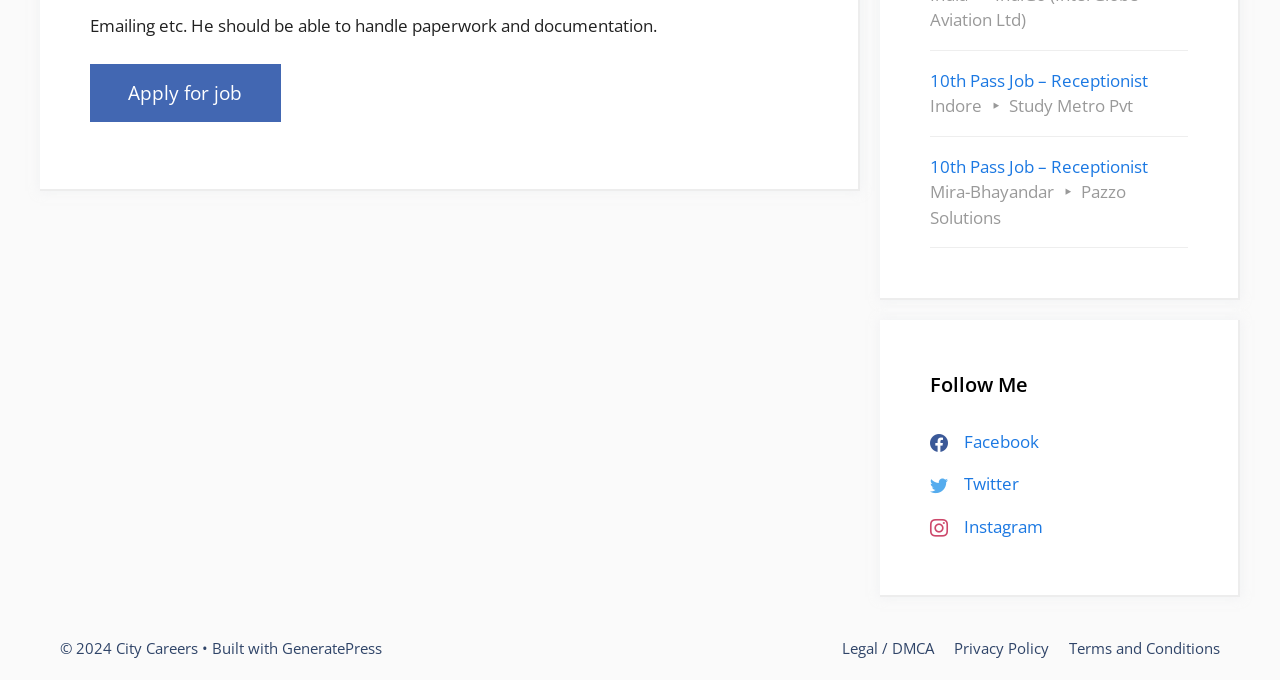Predict the bounding box of the UI element based on this description: "Privacy Policy".

[0.745, 0.938, 0.82, 0.968]